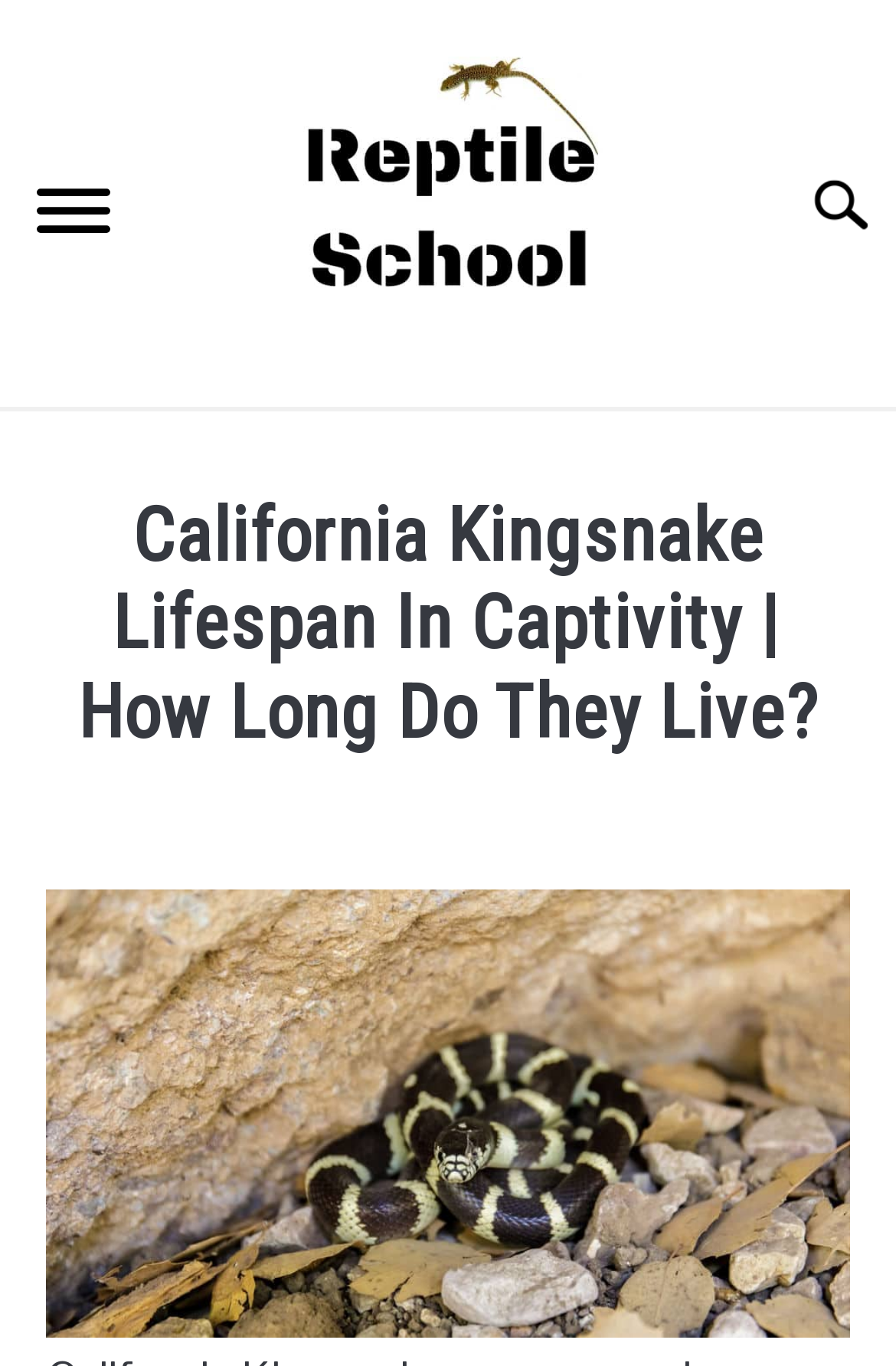Use a single word or phrase to answer this question: 
Who is the author of the article?

Joshua Beurskens